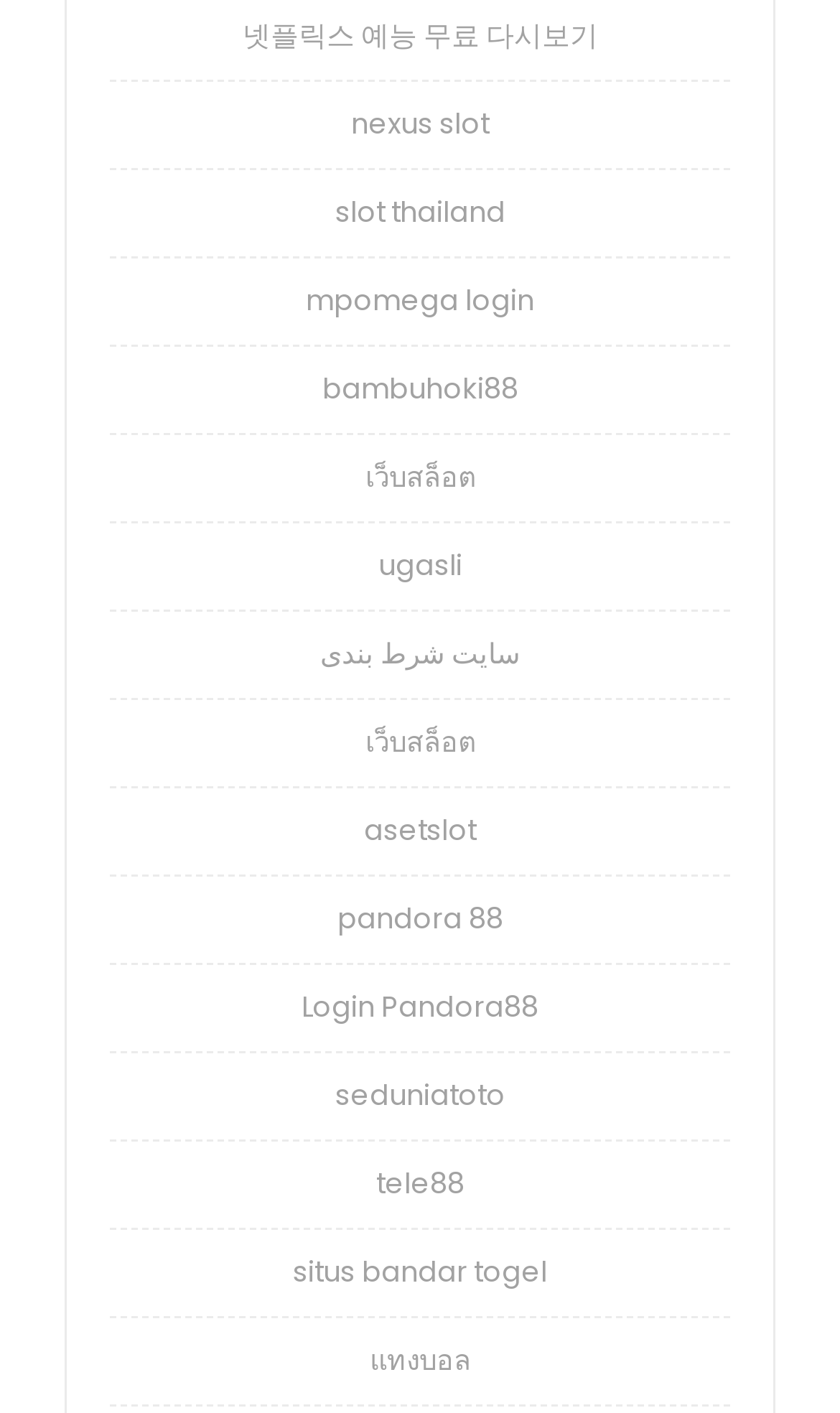Identify the bounding box of the HTML element described as: "เว็บสล็อต".

[0.435, 0.511, 0.565, 0.54]